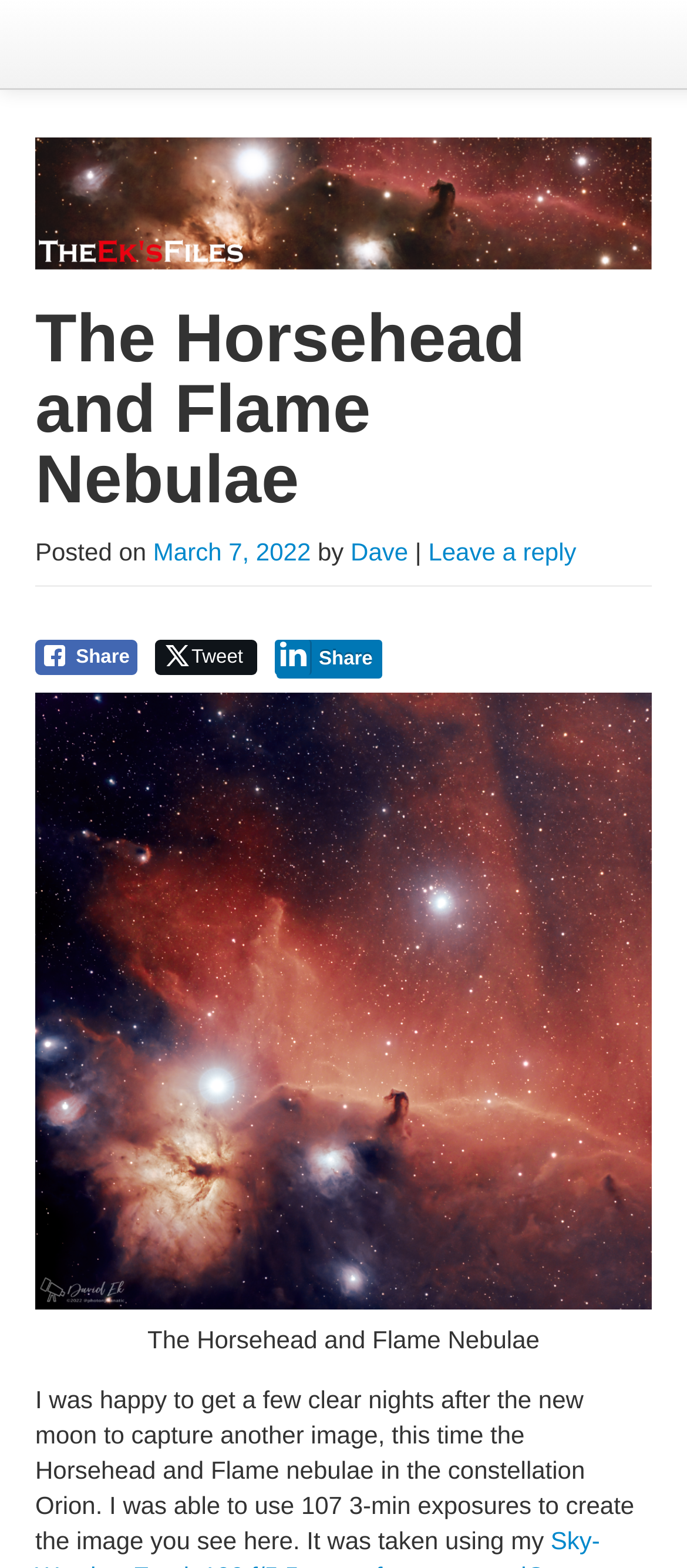Please reply to the following question with a single word or a short phrase:
What is the name of the nebulae in the image?

Horsehead and Flame